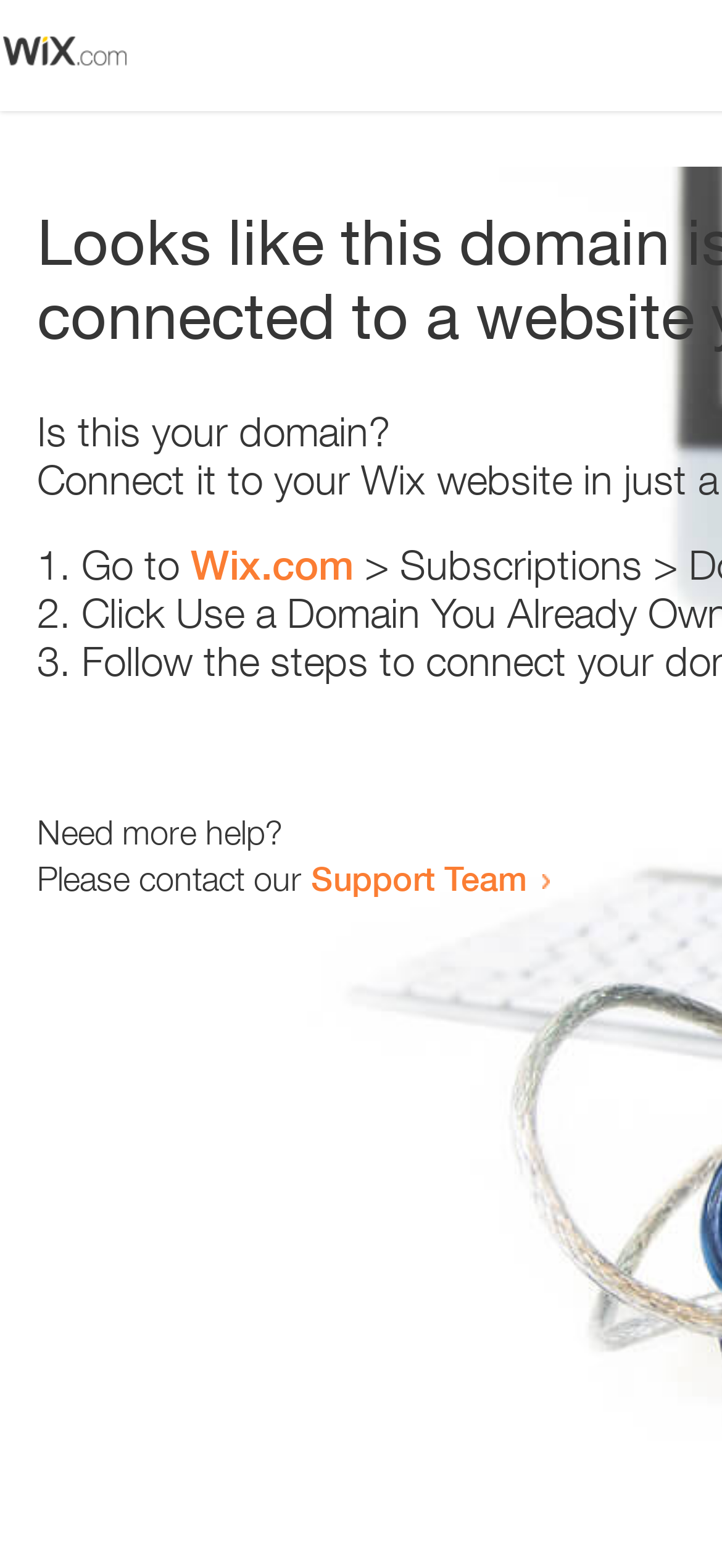Locate the bounding box of the UI element described by: "Support Team" in the given webpage screenshot.

[0.431, 0.547, 0.731, 0.573]